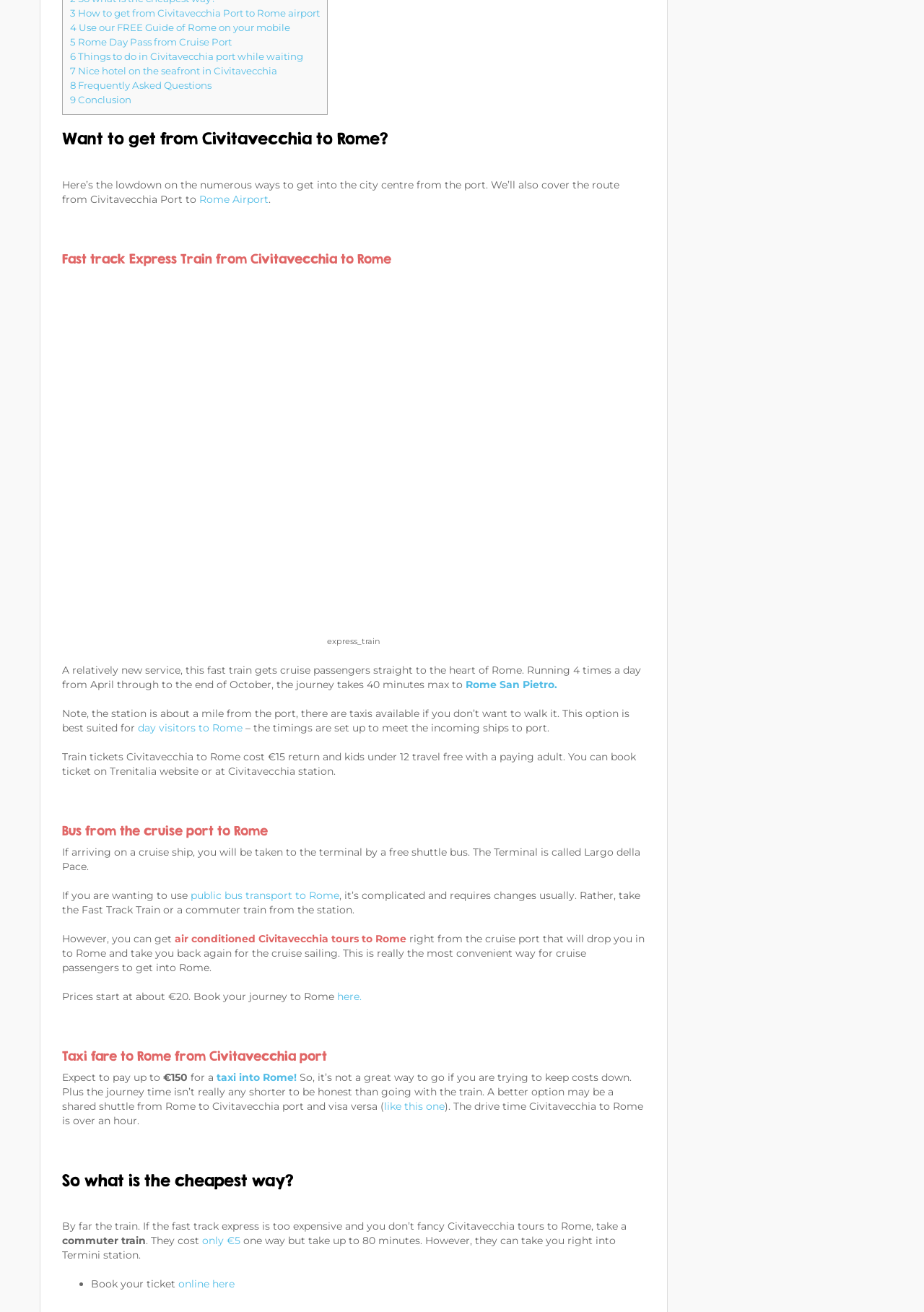Answer the question with a brief word or phrase:
What is the most convenient way for cruise passengers to get into Rome?

Air conditioned Civitavecchia tours to Rome